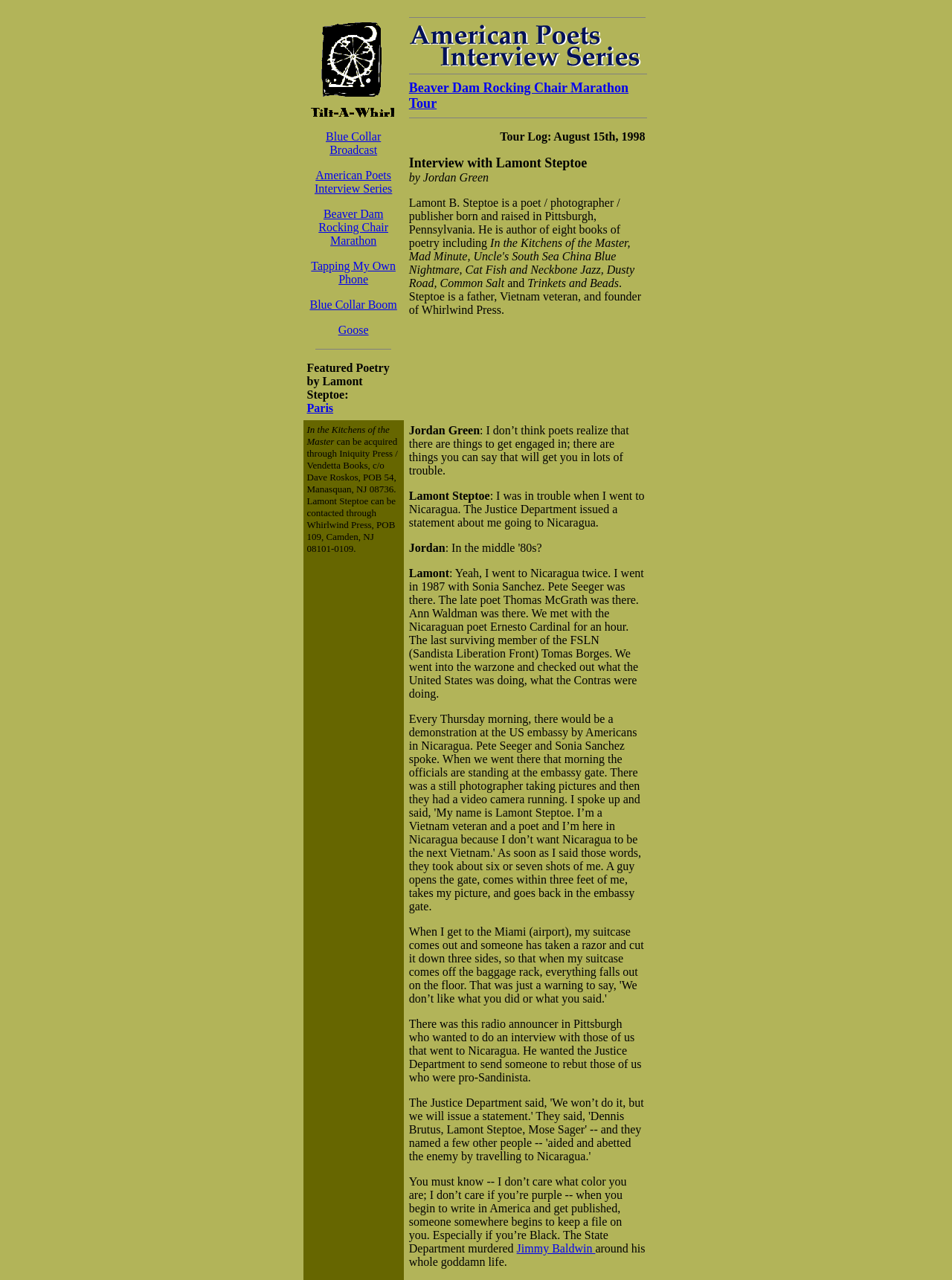Describe the webpage meticulously, covering all significant aspects.

This webpage appears to be a literary webpage, specifically focused on American poets. At the top, there is a row of links and images, including a blue collar broadcast logo, American poets interview series logo, and several other links related to poetry and literary events. Below this row, there is a section dedicated to Lamont Steptoe, a poet, photographer, and publisher from Pittsburgh, Pennsylvania. This section includes a brief biography of Steptoe, mentioning his eight books of poetry, and his roles as a father, Vietnam veteran, and founder of Whirlwind Press.

To the right of Steptoe's biography, there is a link to a tour log from August 15th, 1998, which includes an interview with Steptoe by Jordan Green. Below this, there is a list of links to other poetry-related events and series, including the Beaver Dam Rocking Chair Marathon and Blue Collar Boom. At the very bottom of the page, there is a link to Jimmy Baldwin.

Throughout the page, there are several images, including logos and icons, which are scattered among the links and text. The overall layout is organized, with clear headings and concise text, making it easy to navigate and find information about Lamont Steptoe and American poets.